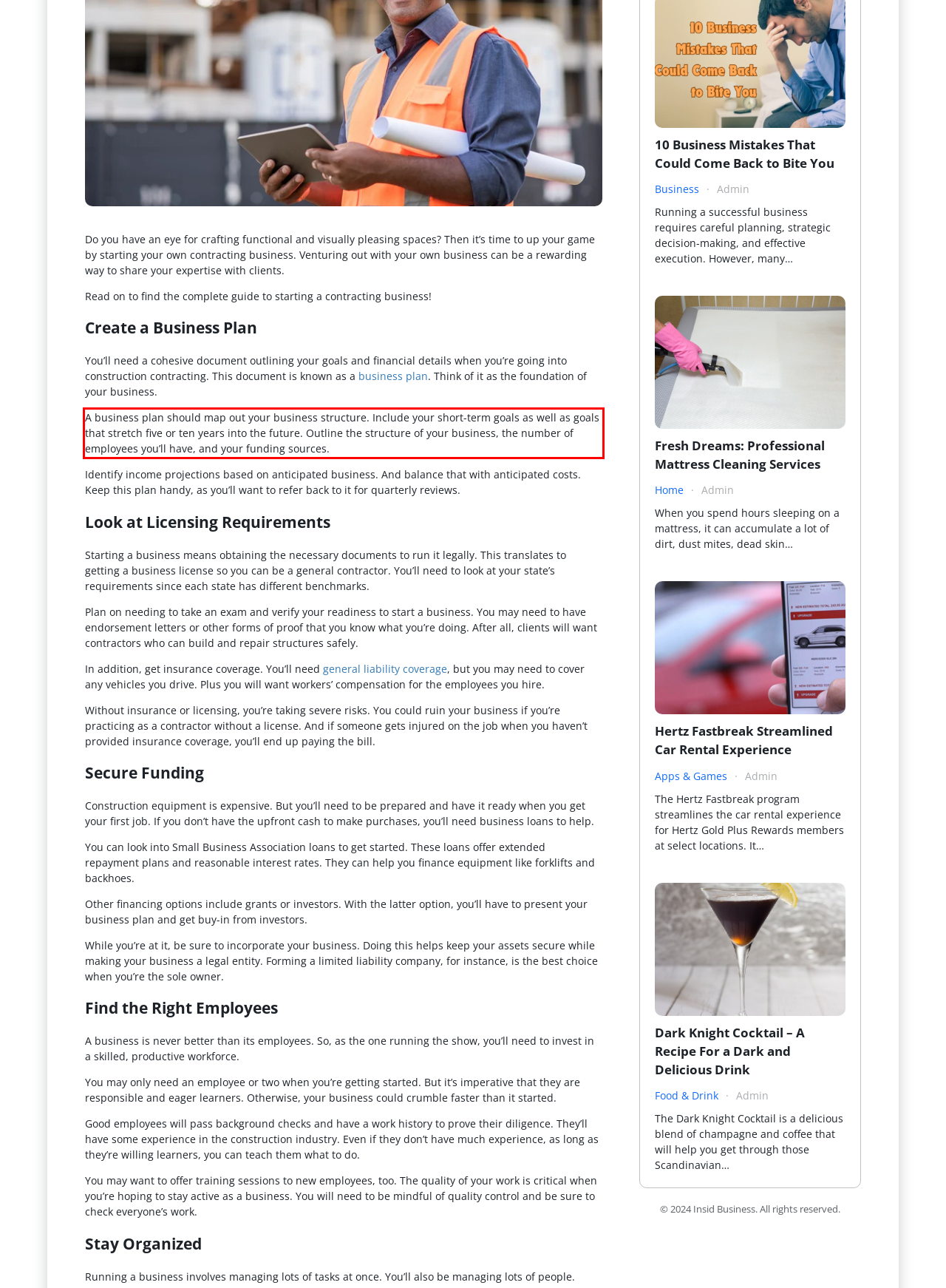Please examine the webpage screenshot containing a red bounding box and use OCR to recognize and output the text inside the red bounding box.

A business plan should map out your business structure. Include your short-term goals as well as goals that stretch five or ten years into the future. Outline the structure of your business, the number of employees you’ll have, and your funding sources.